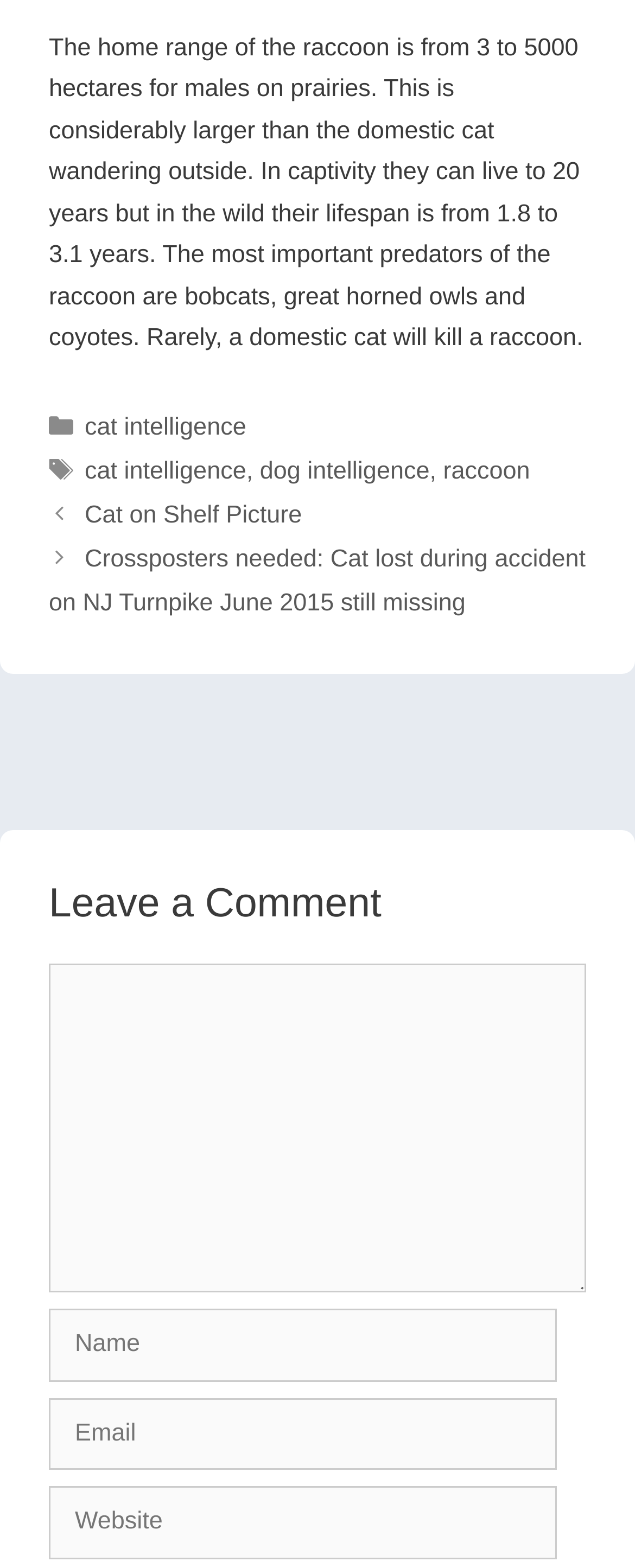How many links are there in the footer section?
Answer the question with a detailed and thorough explanation.

The footer section contains links 'Categories', 'cat intelligence', 'Tags', 'cat intelligence', 'dog intelligence', and 'raccoon'. There are 5 links in total.